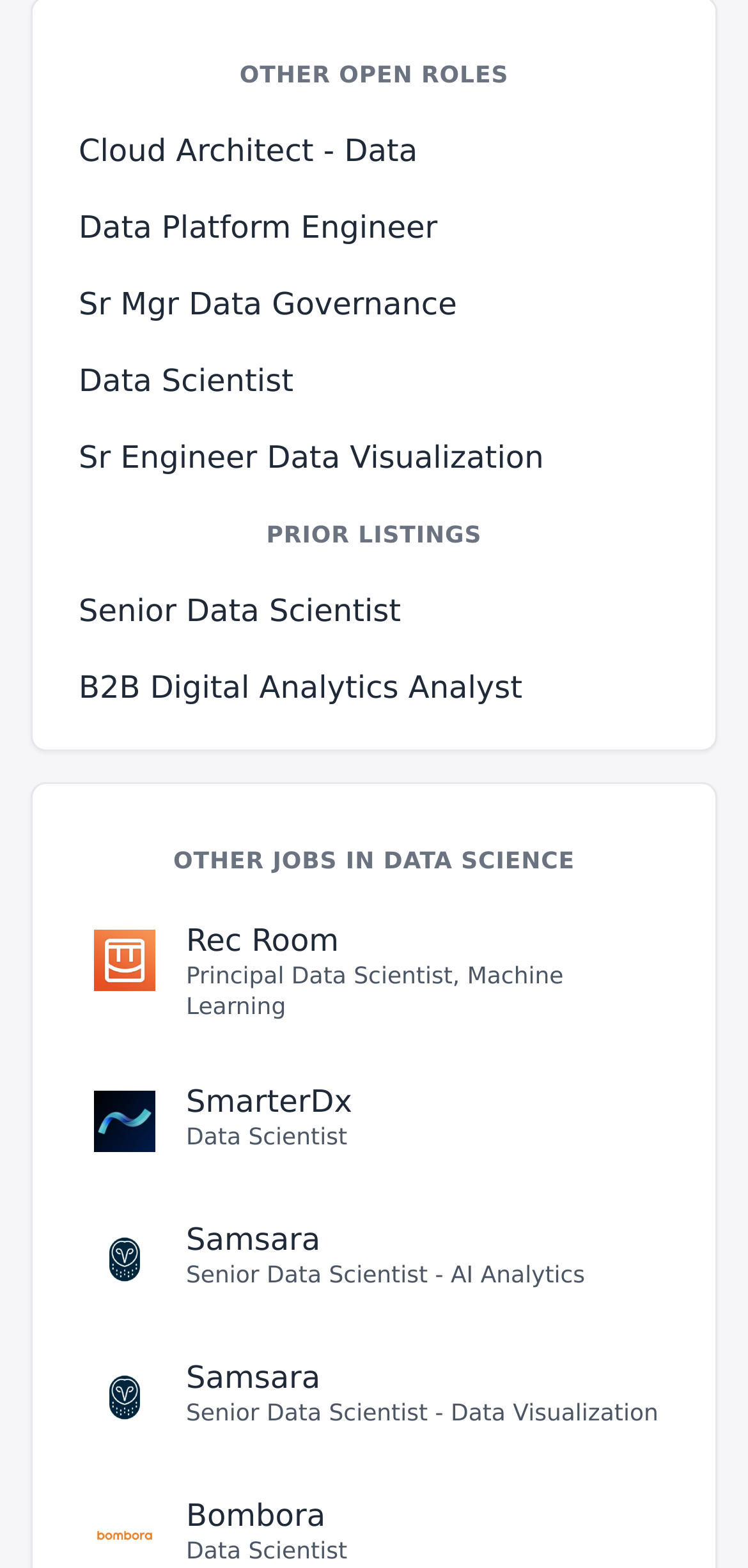How many images are on the webpage?
Respond to the question with a single word or phrase according to the image.

4